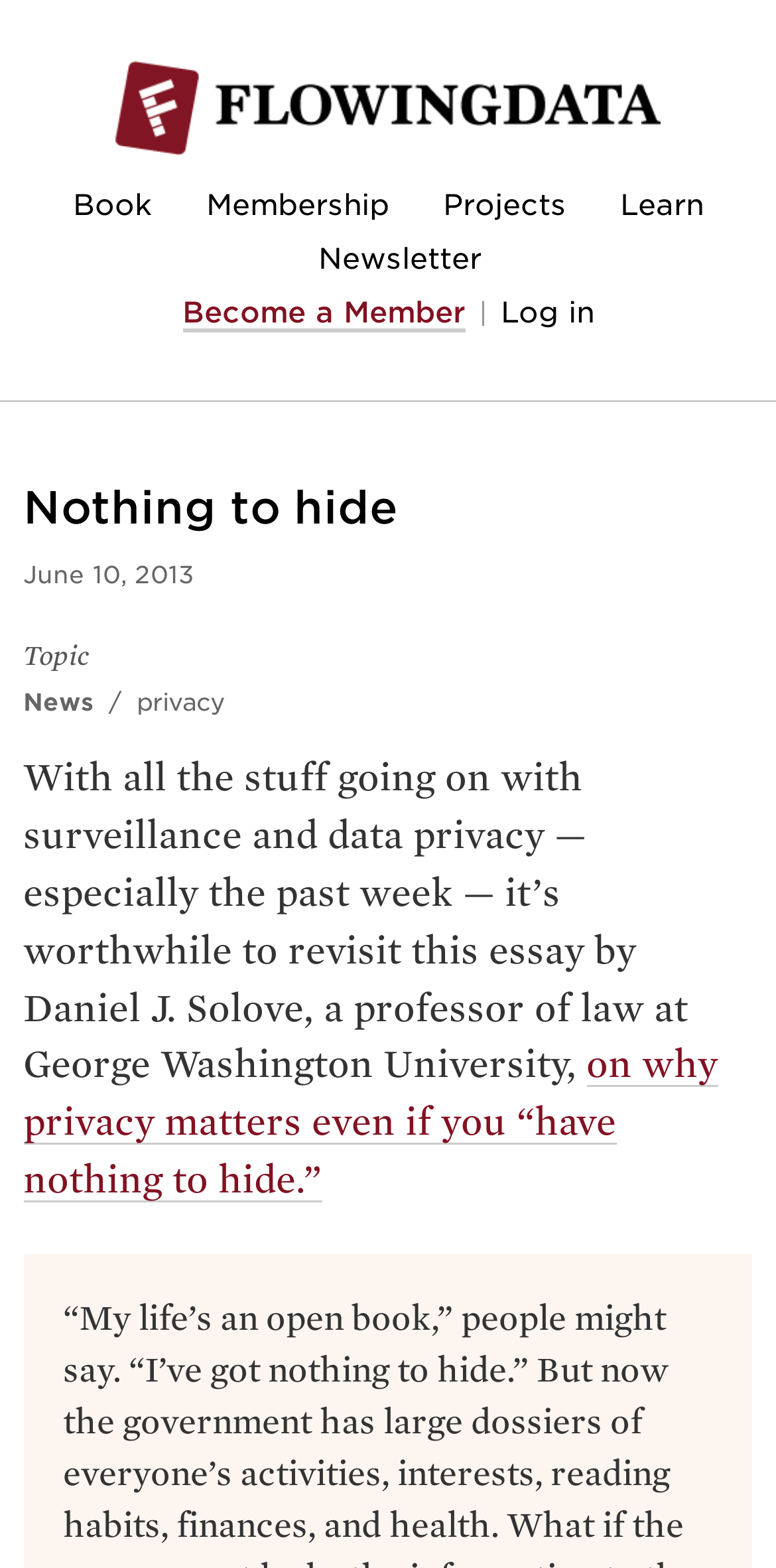Predict the bounding box of the UI element based on the description: "Projects". The coordinates should be four float numbers between 0 and 1, formatted as [left, top, right, bottom].

[0.571, 0.12, 0.729, 0.141]